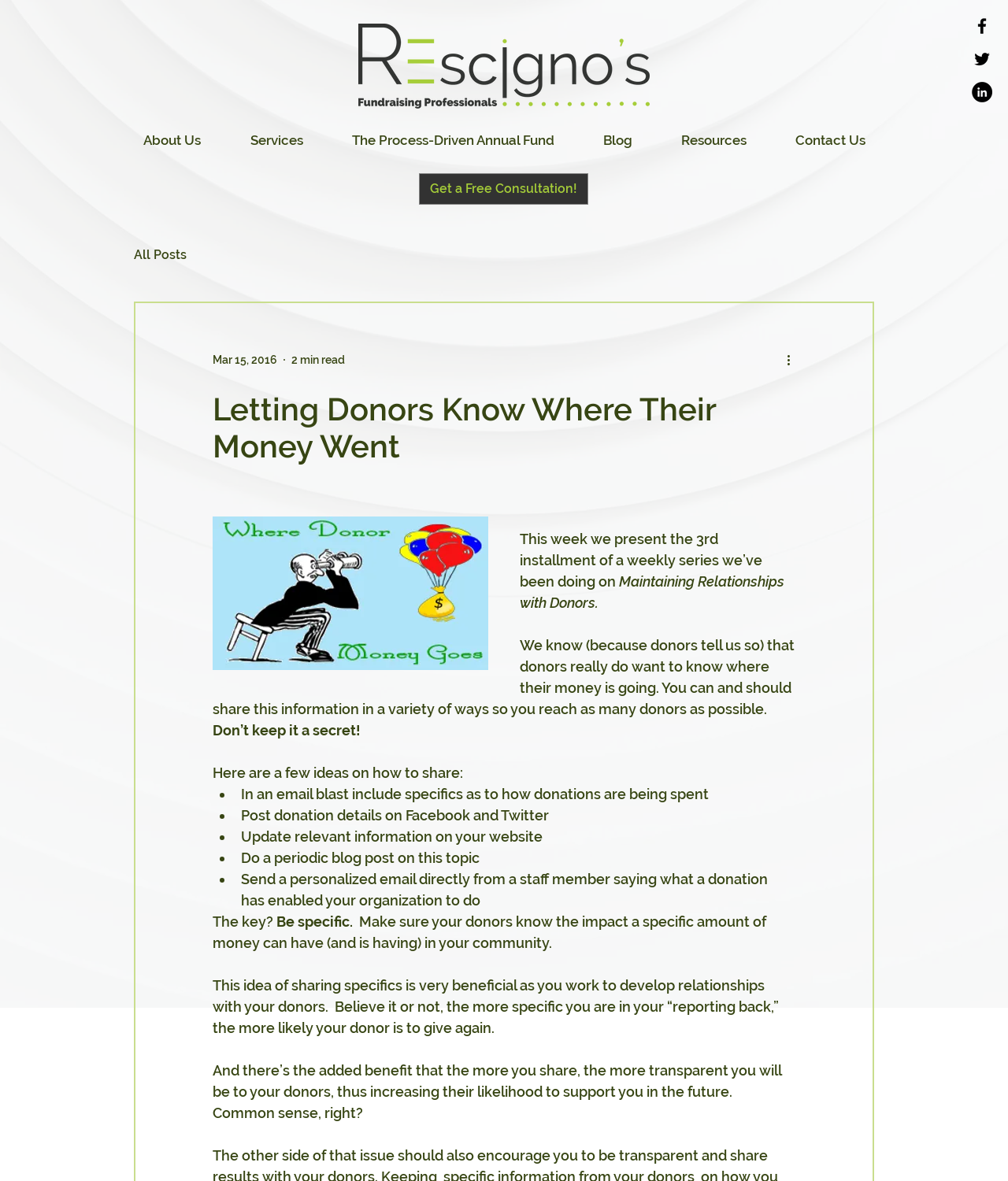Answer the following in one word or a short phrase: 
What is the social media platform with a bird logo?

Twitter